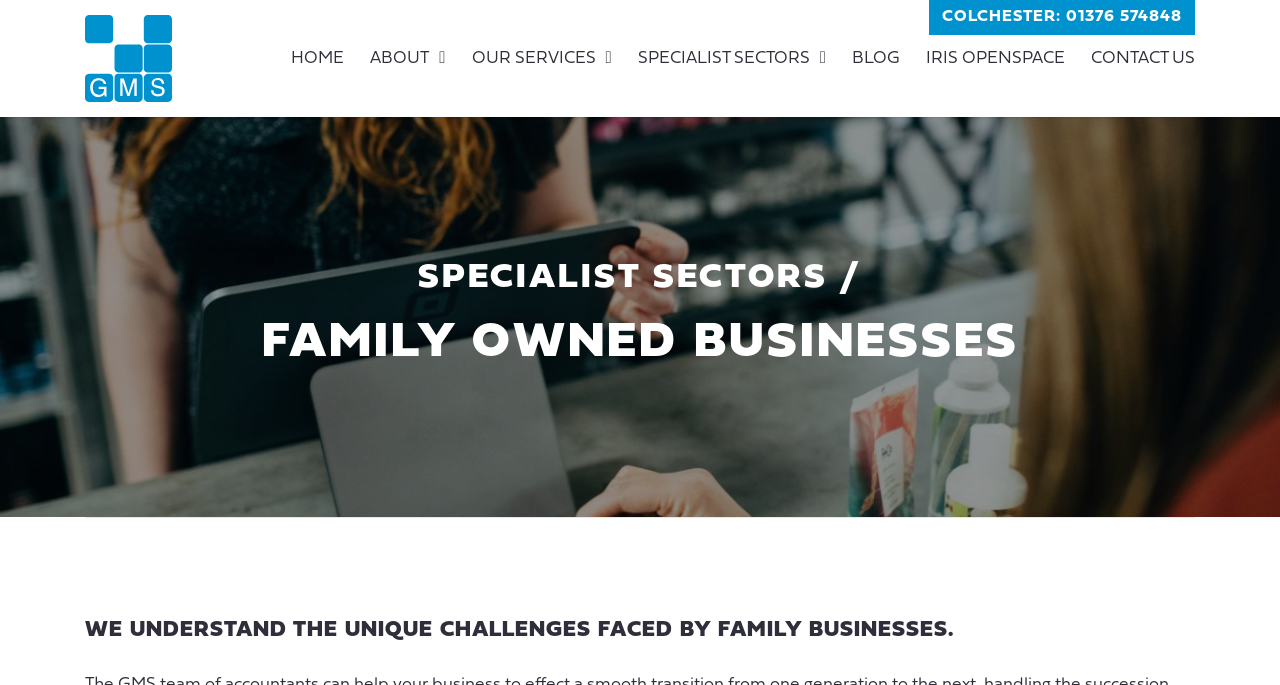Locate the bounding box coordinates of the element I should click to achieve the following instruction: "learn about the company".

[0.279, 0.052, 0.358, 0.119]